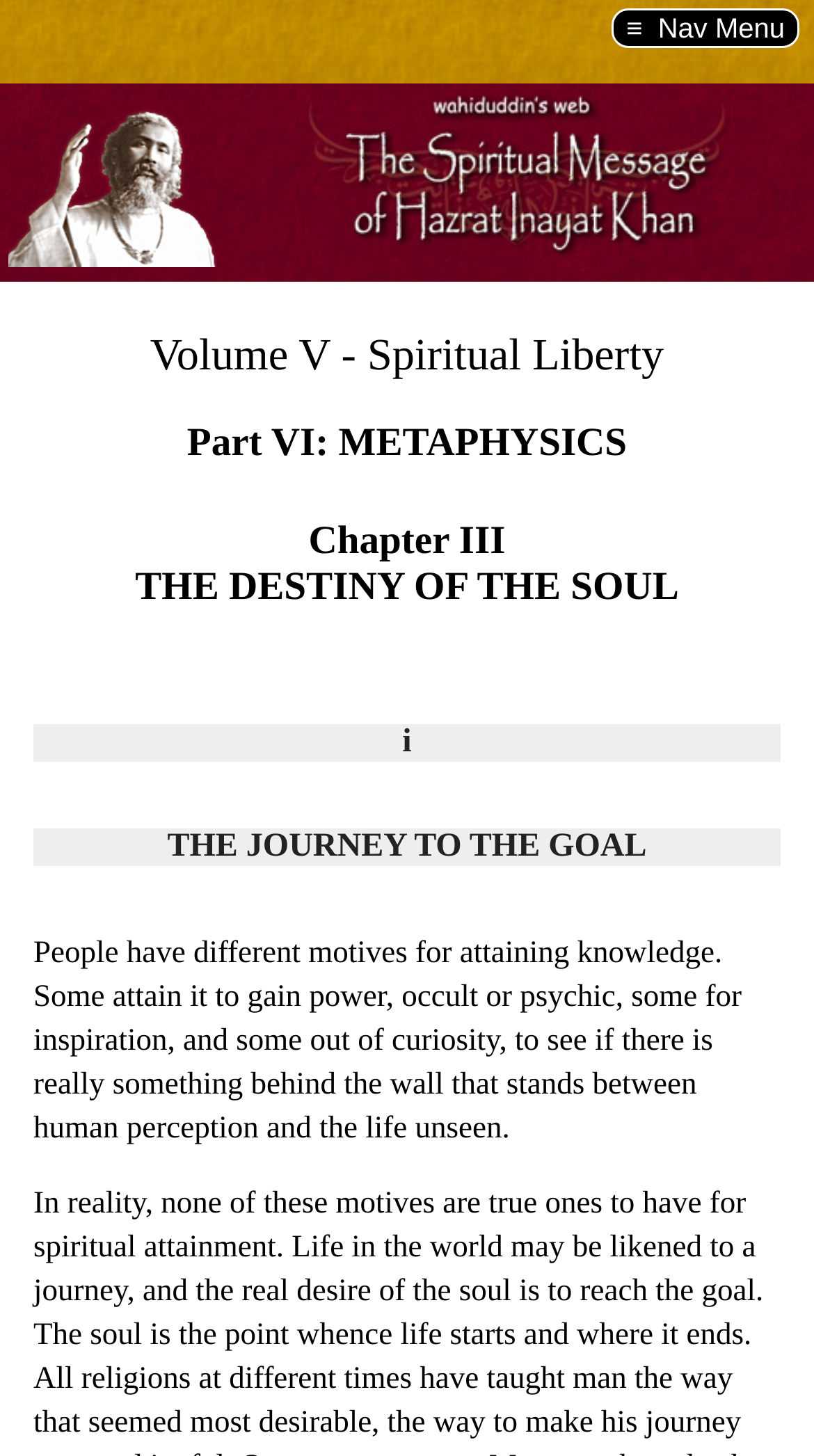What is the volume about?
Refer to the screenshot and respond with a concise word or phrase.

Spiritual Liberty